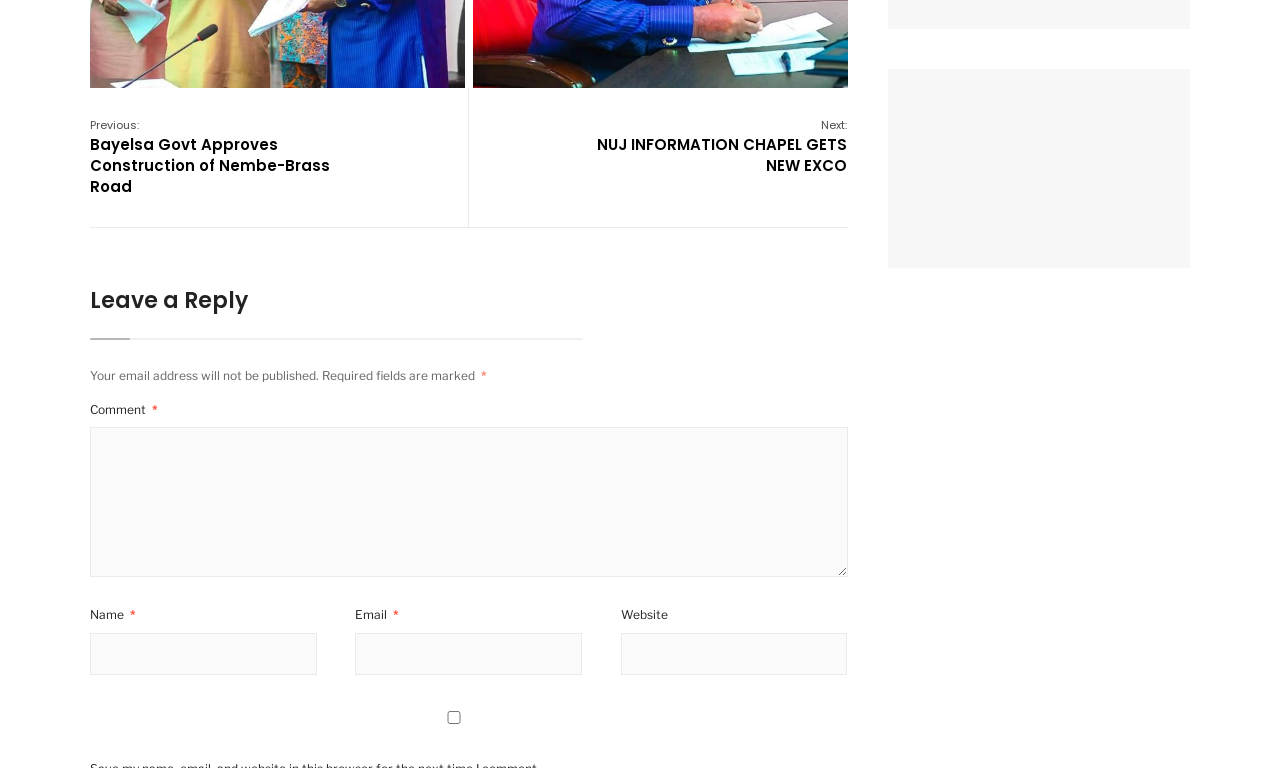Using the provided element description: "parent_node: Comment * name="comment"", determine the bounding box coordinates of the corresponding UI element in the screenshot.

[0.07, 0.556, 0.662, 0.752]